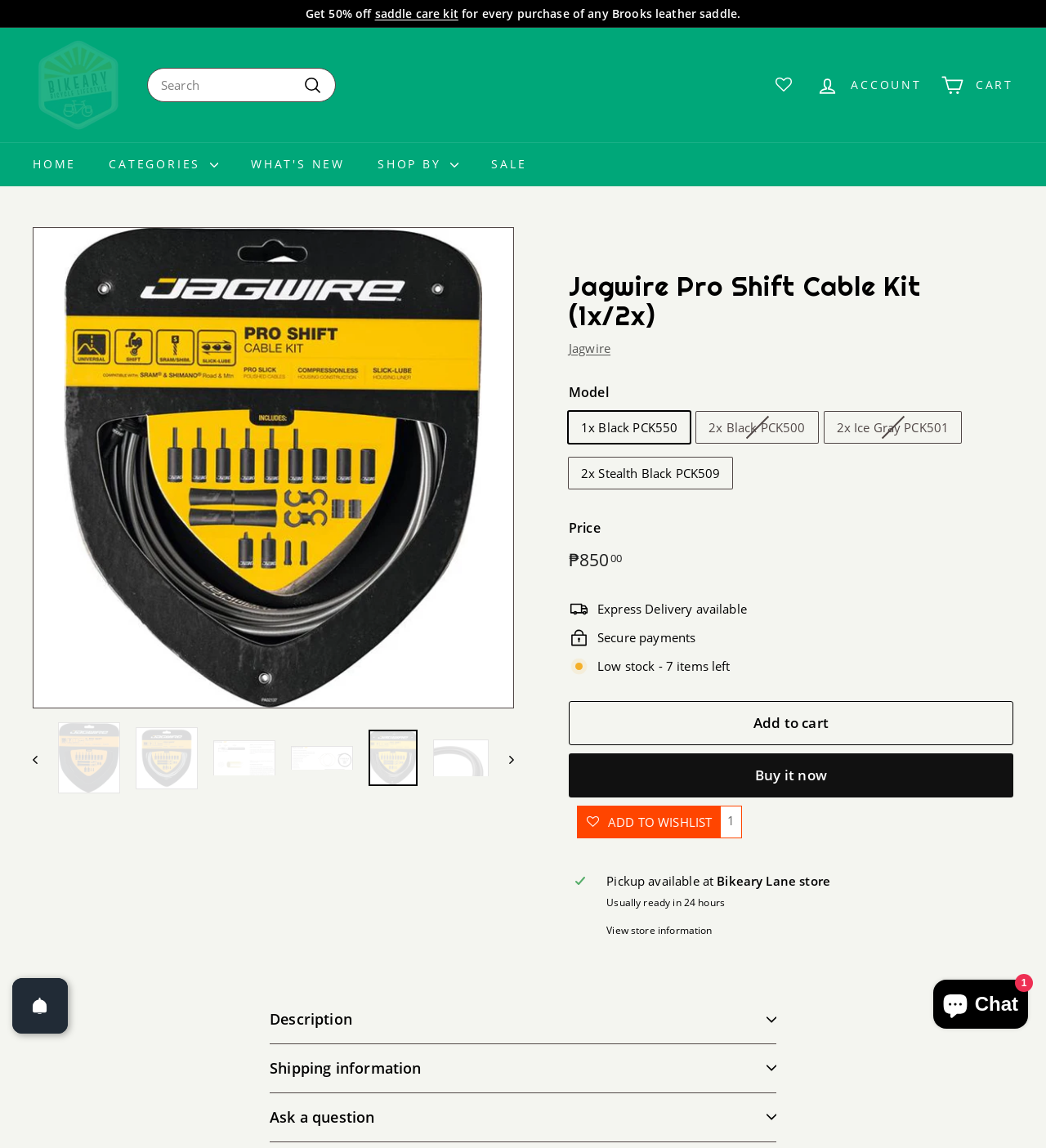Determine the bounding box coordinates for the element that should be clicked to follow this instruction: "Search for products". The coordinates should be given as four float numbers between 0 and 1, in the format [left, top, right, bottom].

[0.141, 0.059, 0.321, 0.089]